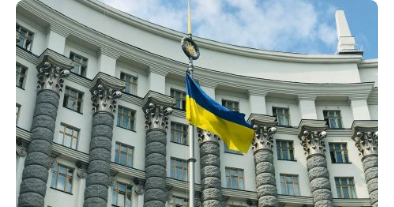Describe all the important aspects and features visible in the image.

The image showcases the impressive facade of the Cabinet of Ministers of Ukraine, featuring the prominent building's architectural detail and the Ukrainian flag elegantly waving in the foreground. The flag's blue and yellow colors symbolize peace and prosperity, reflecting the spirit and resilience of the nation. Above the flag, a decorative emblem adds to the building's grandeur against a backdrop of a clear blue sky, emphasizing the significance of government and authority in Ukraine's political landscape. This visual not only captures a moment in time but also signifies the ongoing efforts and reforms, as highlighted in recent legislative updates.